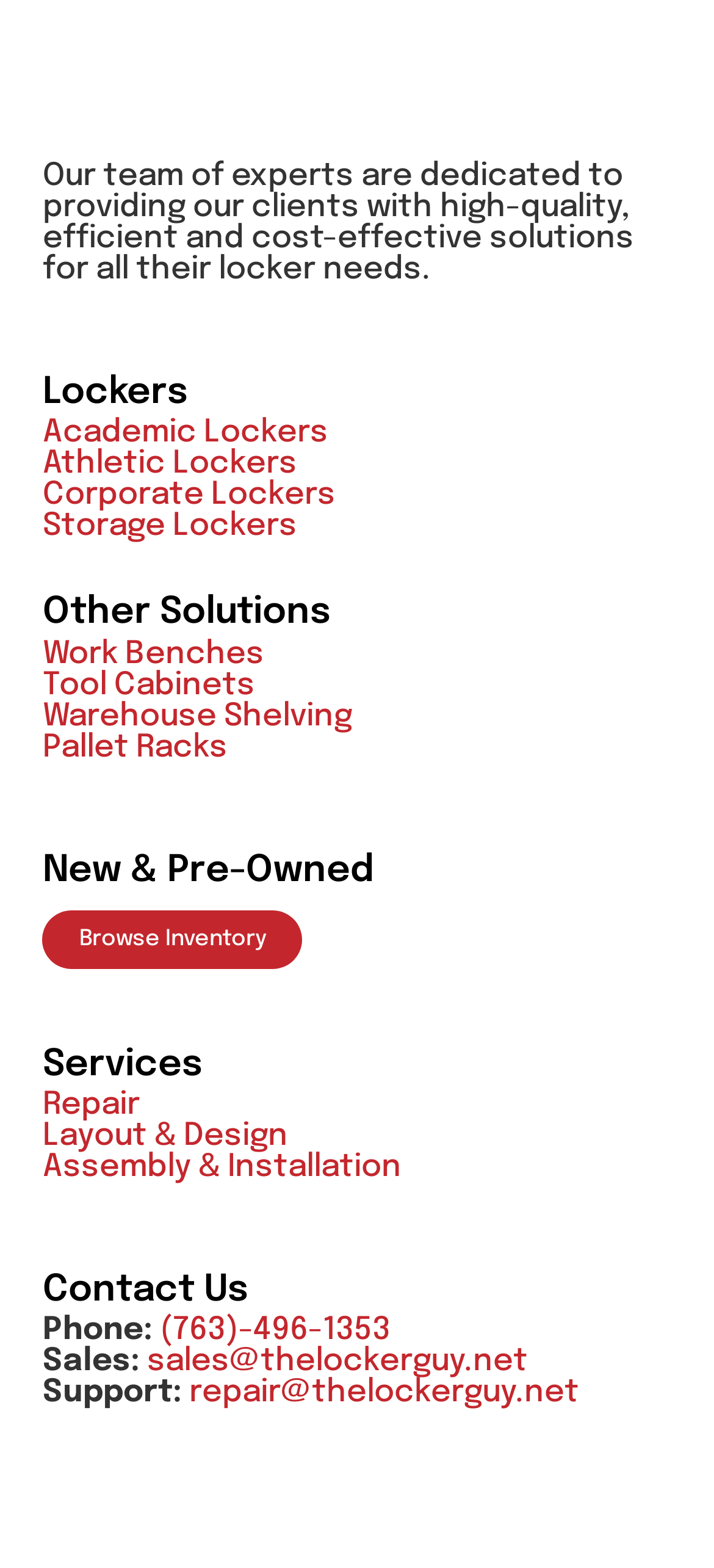Using the provided element description, identify the bounding box coordinates as (top-left x, top-left y, bottom-right x, bottom-right y). Ensure all values are between 0 and 1. Description: Warehouse Shelving

[0.06, 0.447, 0.493, 0.467]